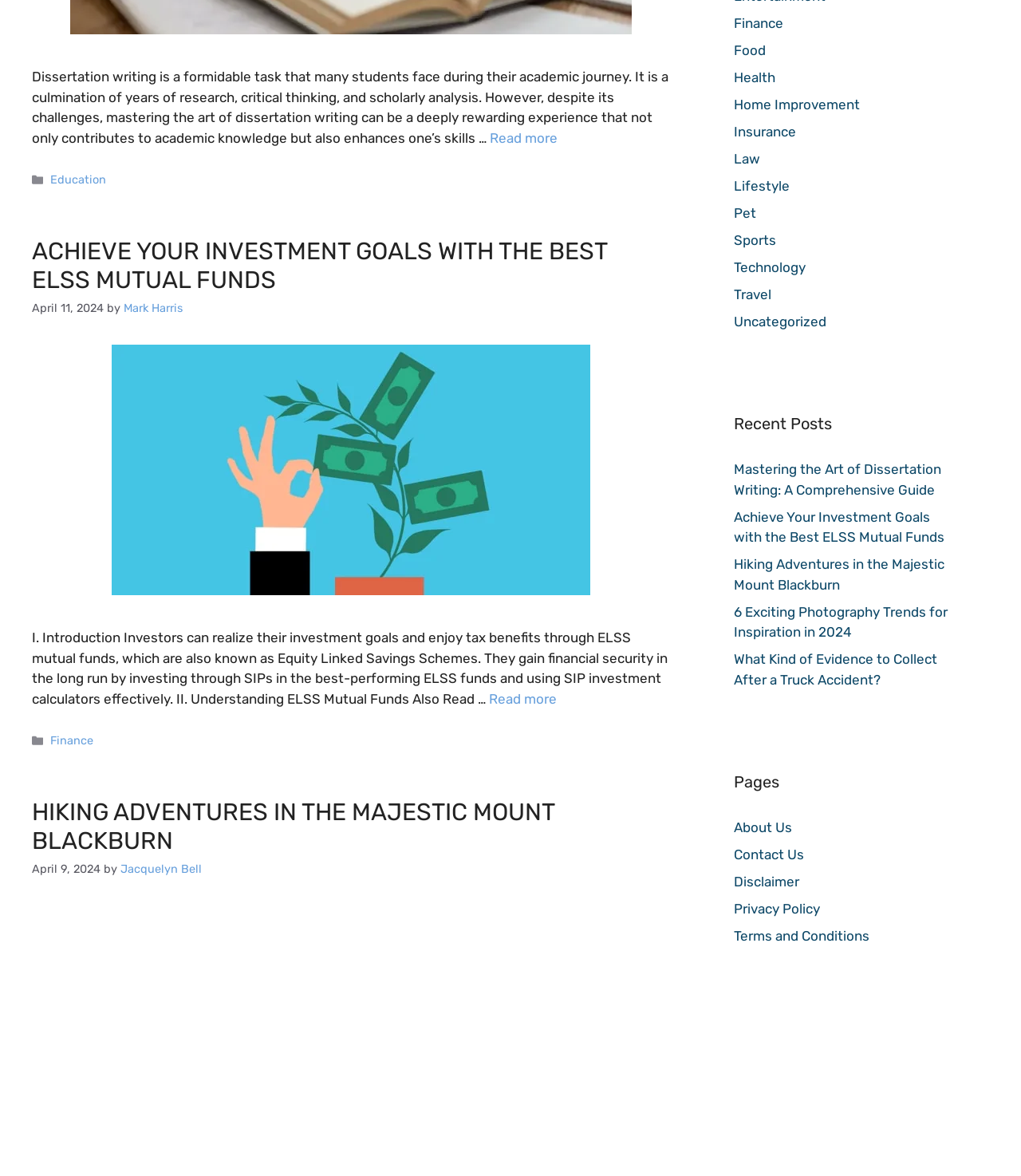Identify the bounding box for the element characterized by the following description: "Terms and Conditions".

[0.719, 0.789, 0.852, 0.803]